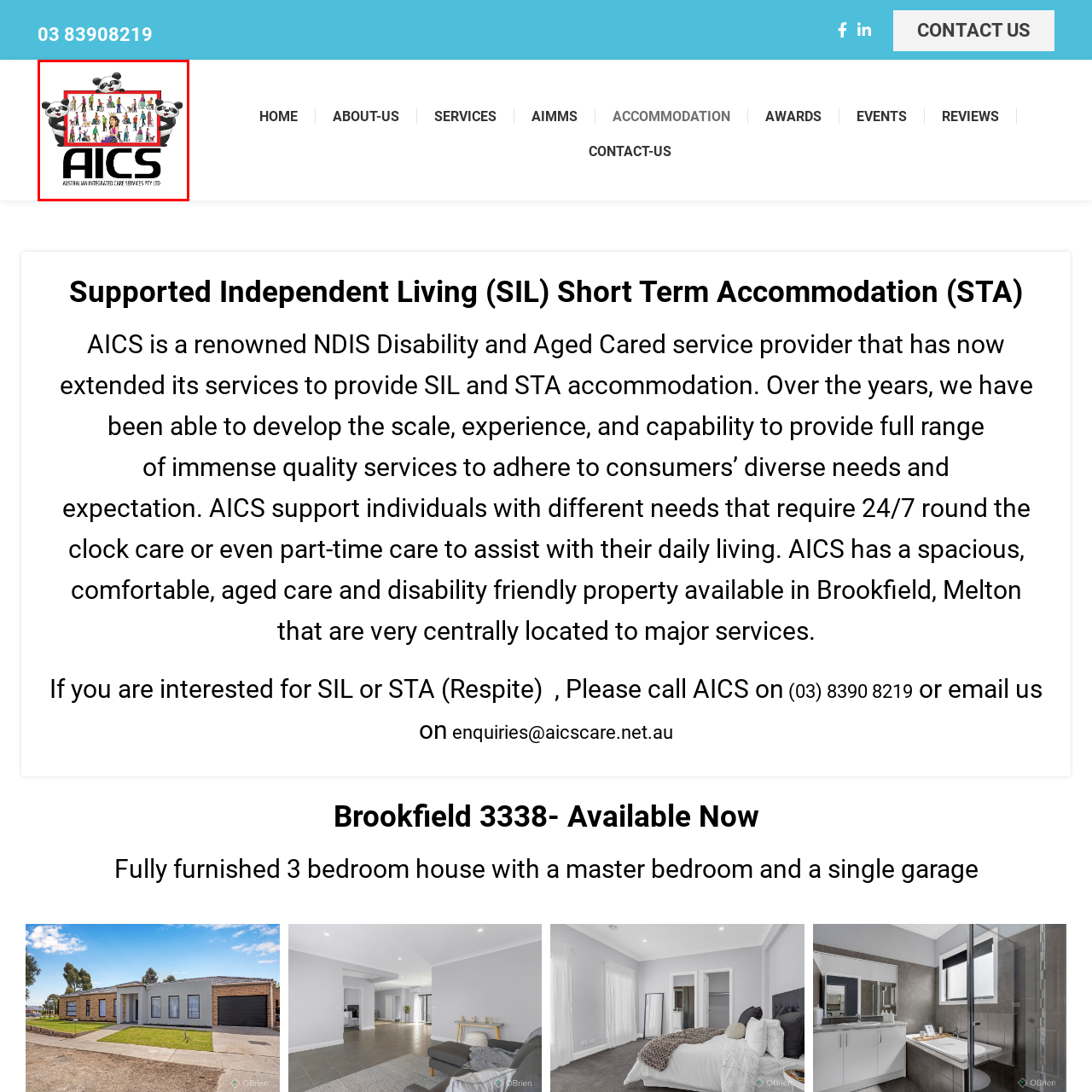What is the purpose of the panda characters?
Focus on the section of the image outlined in red and give a thorough answer to the question.

The two cheerful panda characters flanking the frame are intended to add a touch of whimsy and friendliness to the logo, conveying a sense of approachability and warmth.